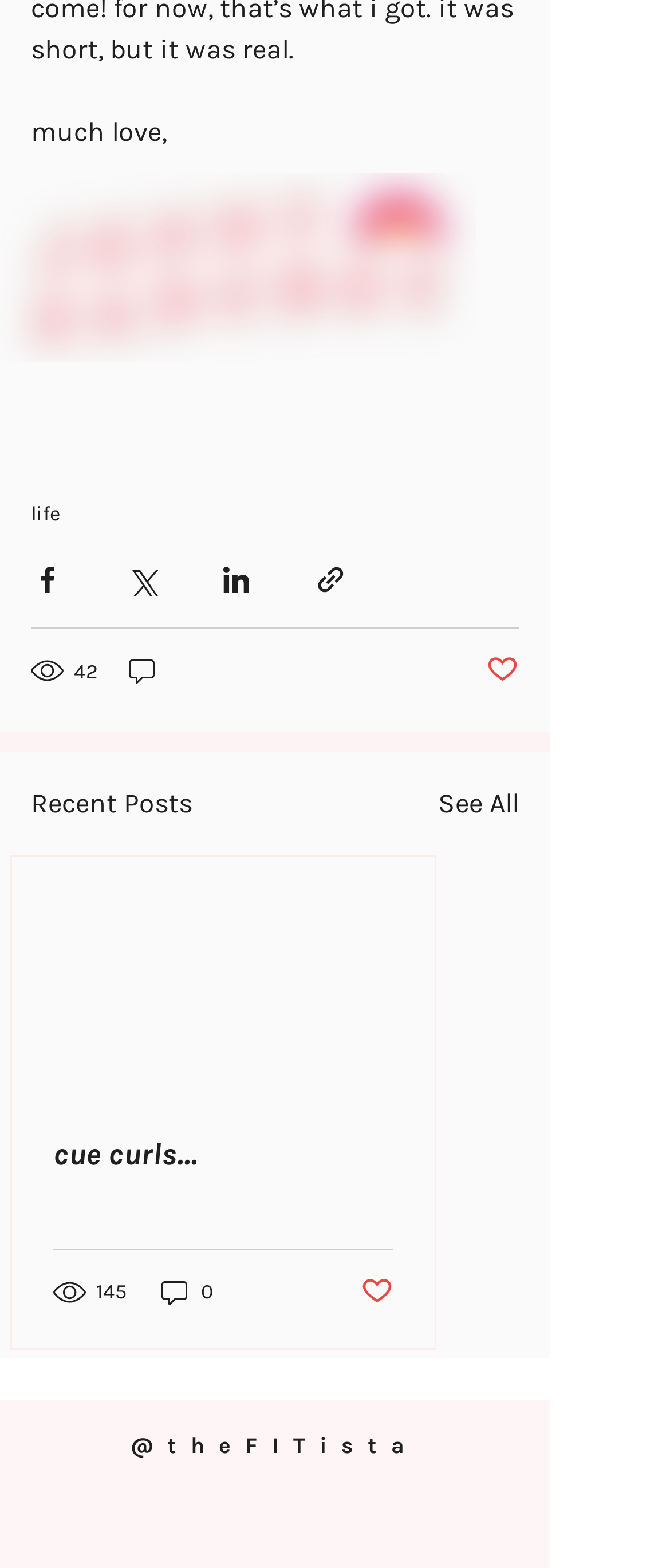Answer the question using only a single word or phrase: 
How many comments does the second post have?

0 comments